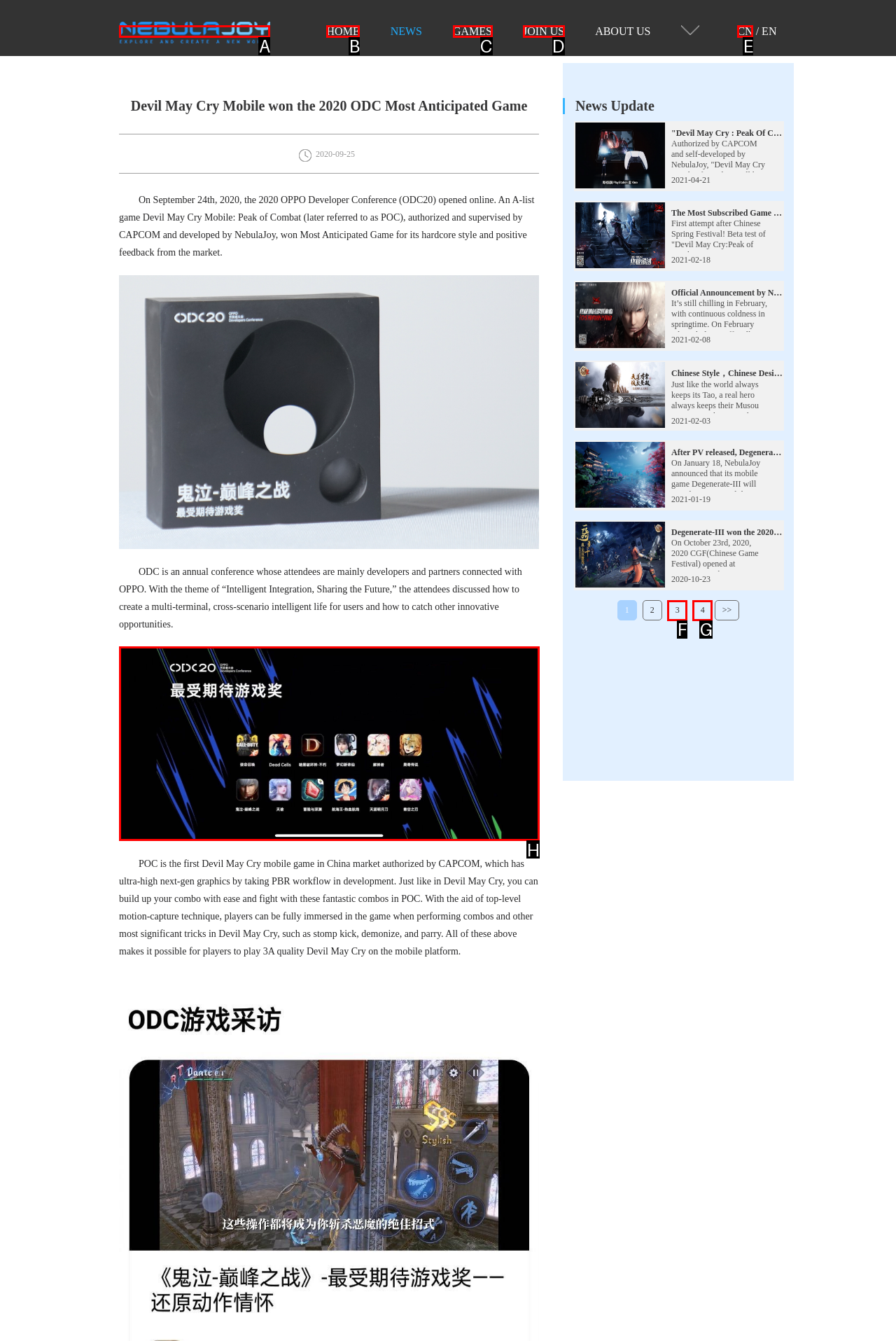Tell me the correct option to click for this task: Read log
Write down the option's letter from the given choices.

None